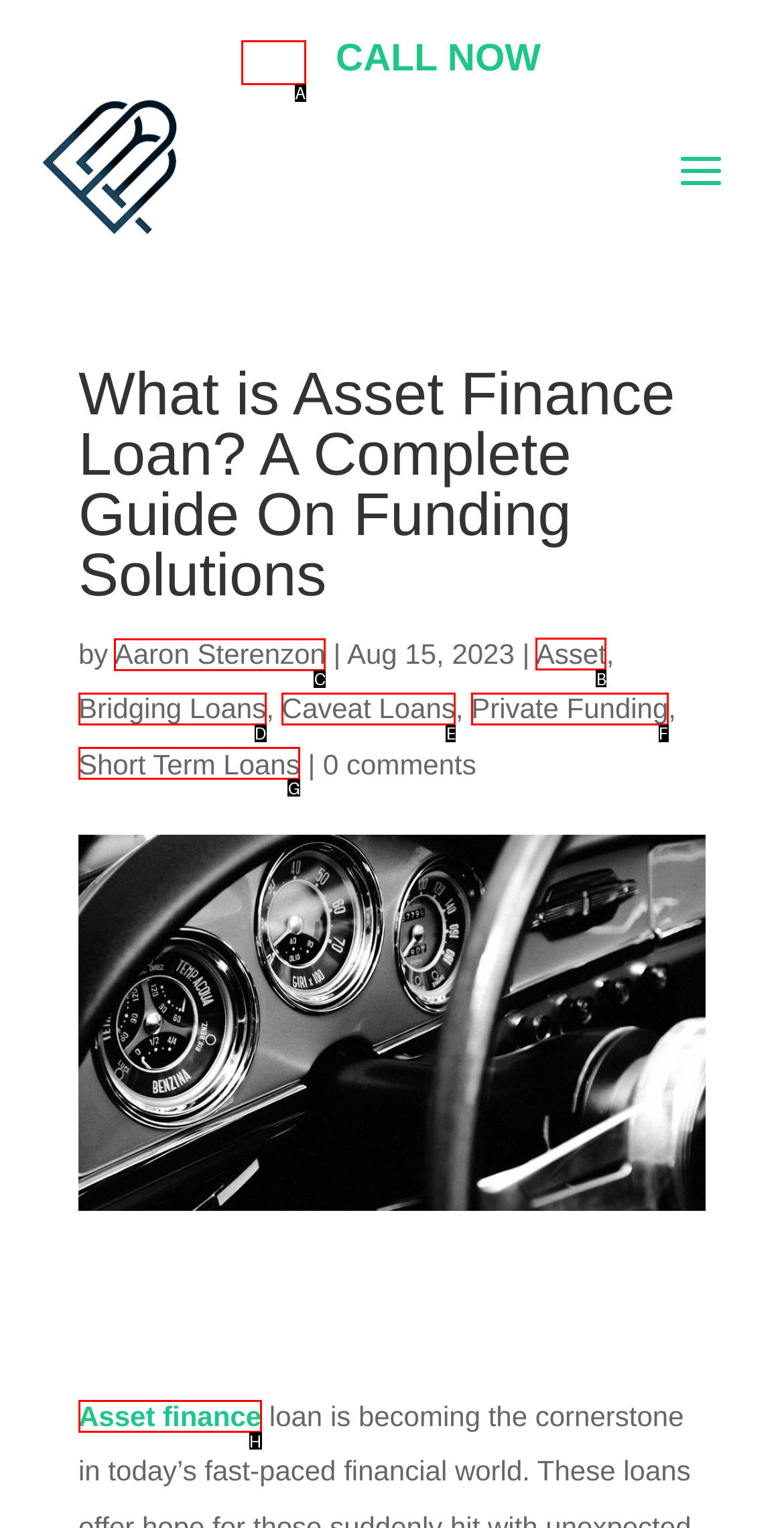Tell me the correct option to click for this task: Read the article by Aaron Sterenzon
Write down the option's letter from the given choices.

C